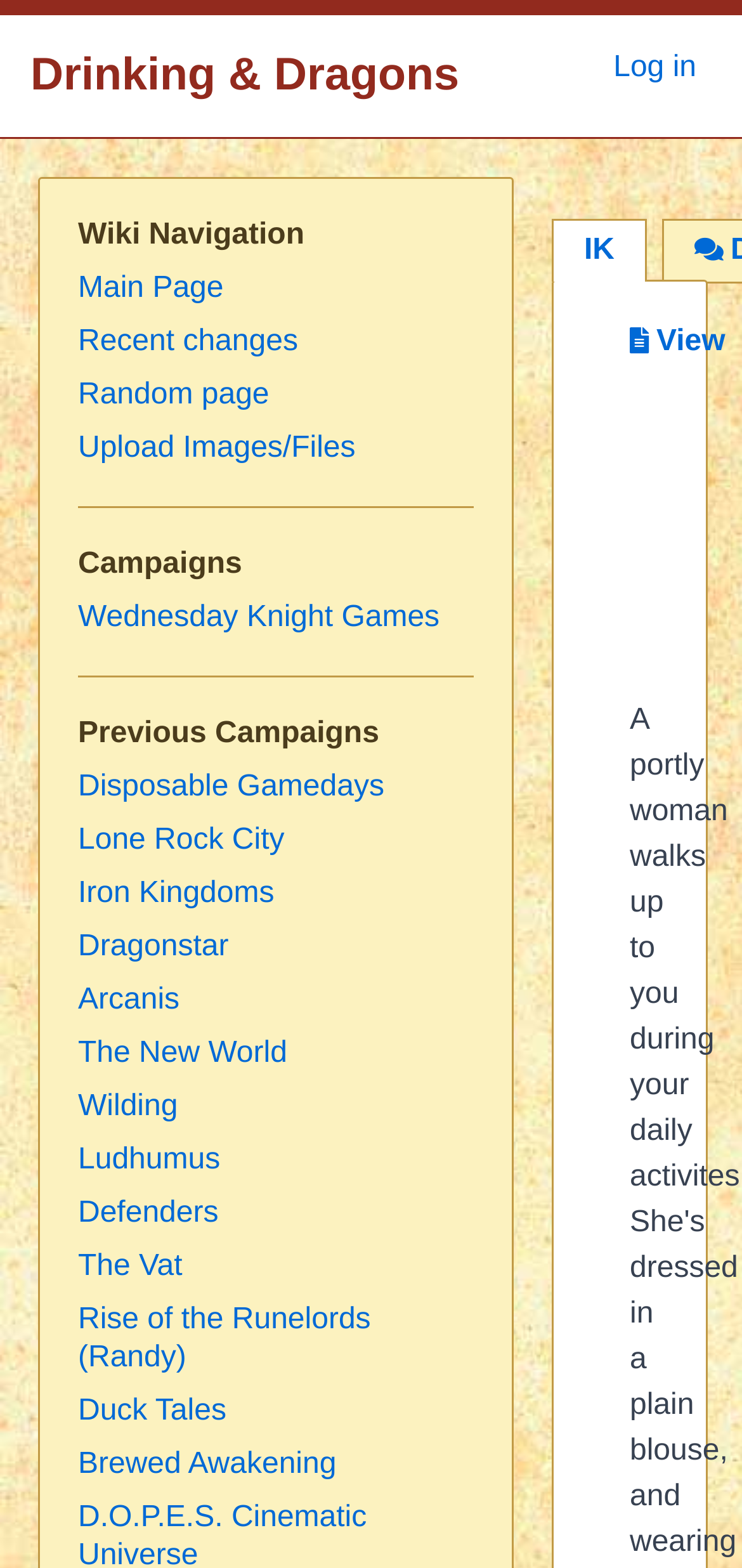What is the position of the 'Log in' link? Examine the screenshot and reply using just one word or a brief phrase.

Top-right